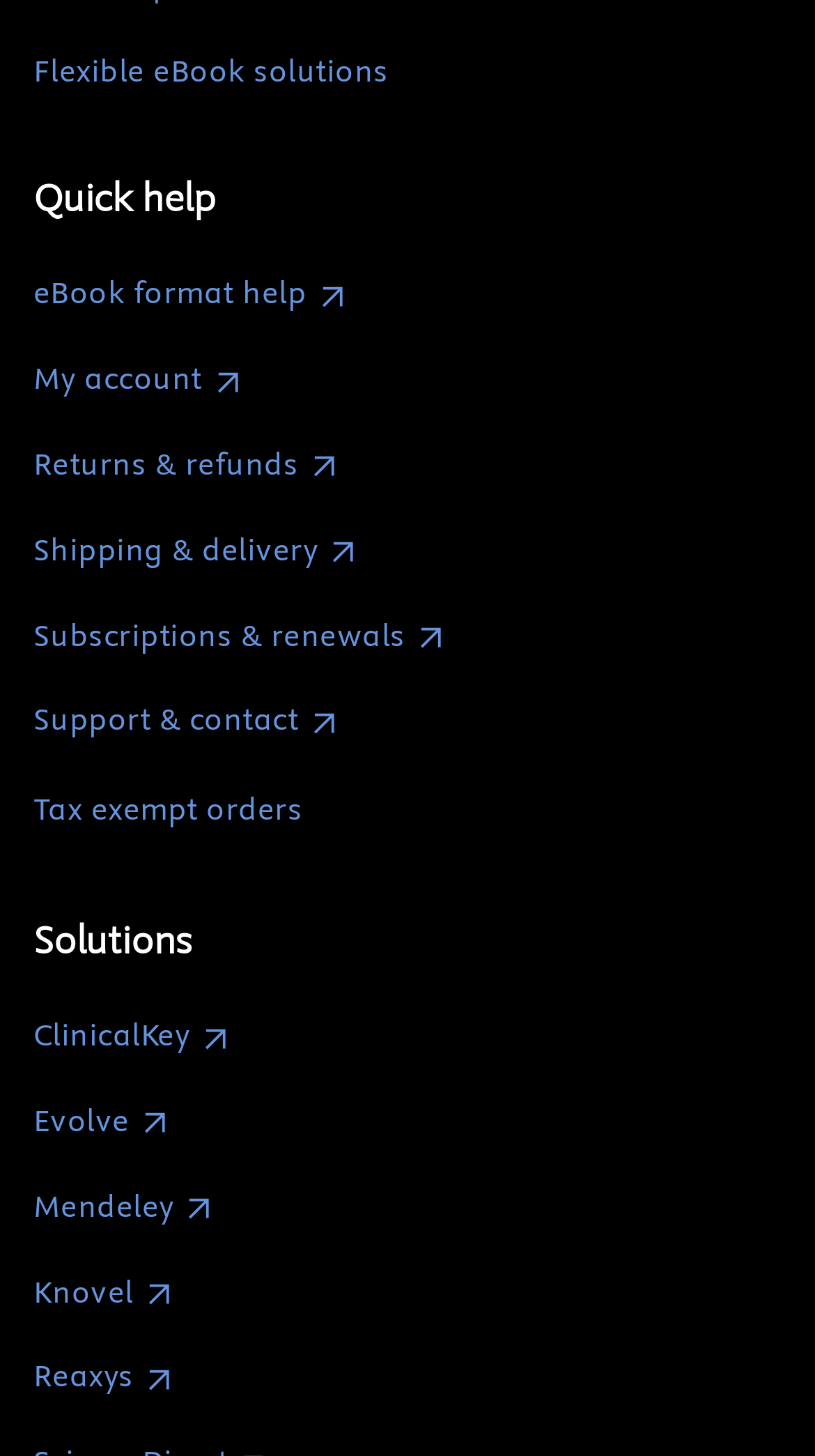What is the last link on the webpage?
Based on the image, answer the question with as much detail as possible.

The last link on the webpage is 'Reaxys' which opens in a new tab or window, as indicated by the OCR text and the bounding box coordinates [0.041, 0.931, 0.331, 0.961].